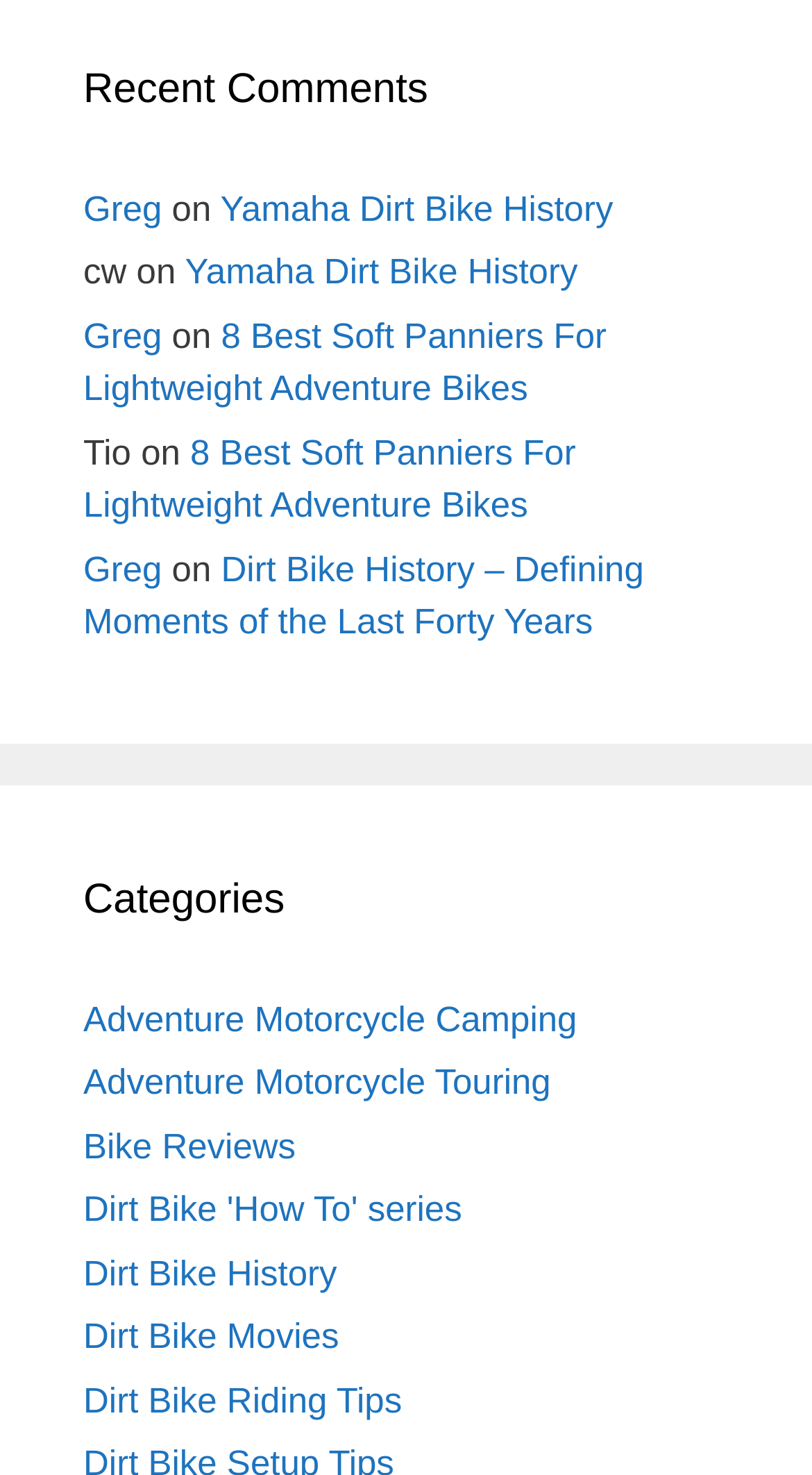Please specify the bounding box coordinates in the format (top-left x, top-left y, bottom-right x, bottom-right y), with all values as floating point numbers between 0 and 1. Identify the bounding box of the UI element described by: Dirt Bike 'How To' series

[0.103, 0.807, 0.569, 0.833]